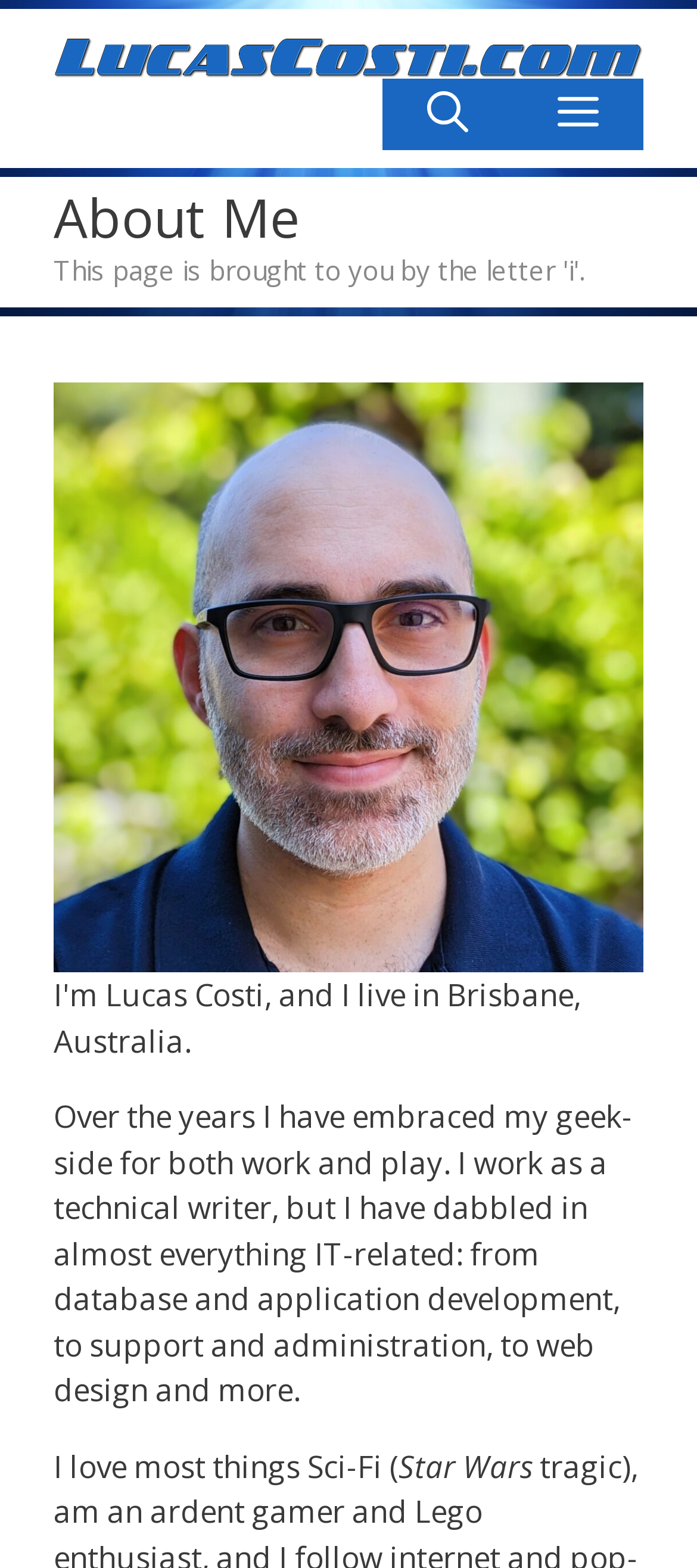What is the purpose of the button with the text 'Menu'?
Answer briefly with a single word or phrase based on the image.

To open the primary menu